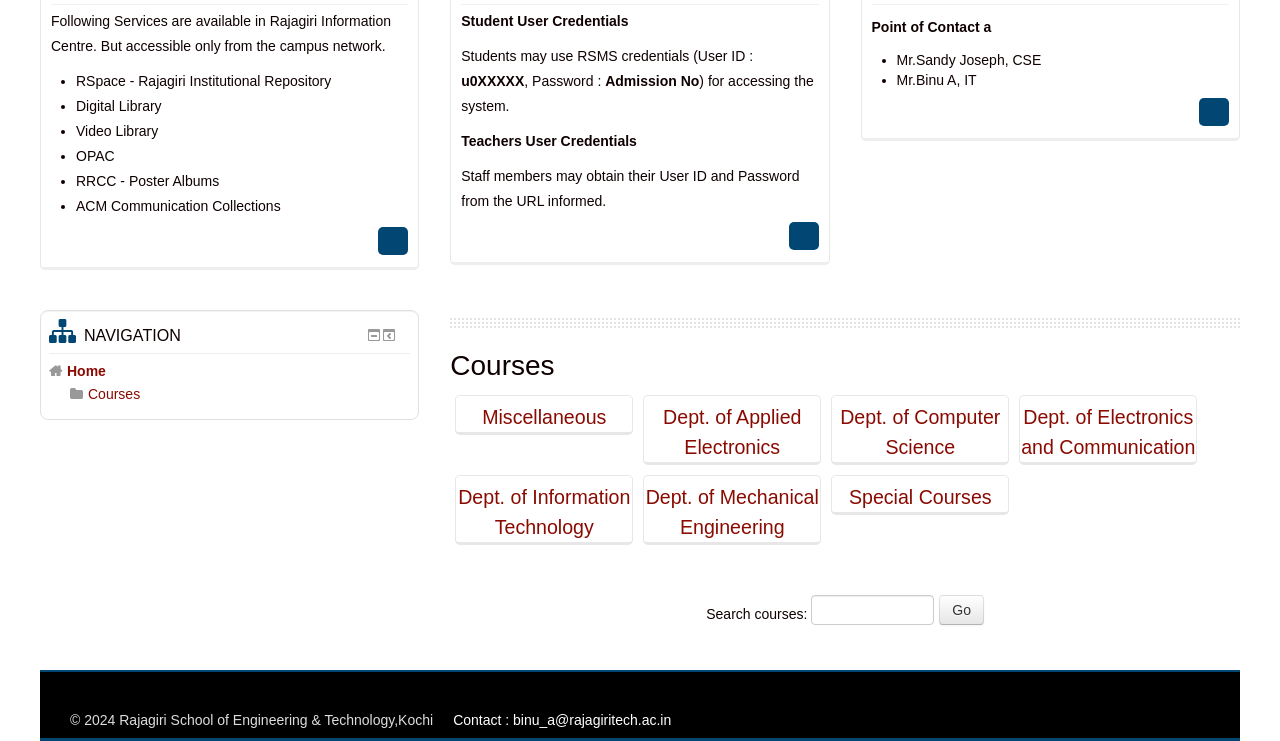Find the bounding box of the web element that fits this description: "Special Courses".

[0.65, 0.642, 0.788, 0.691]